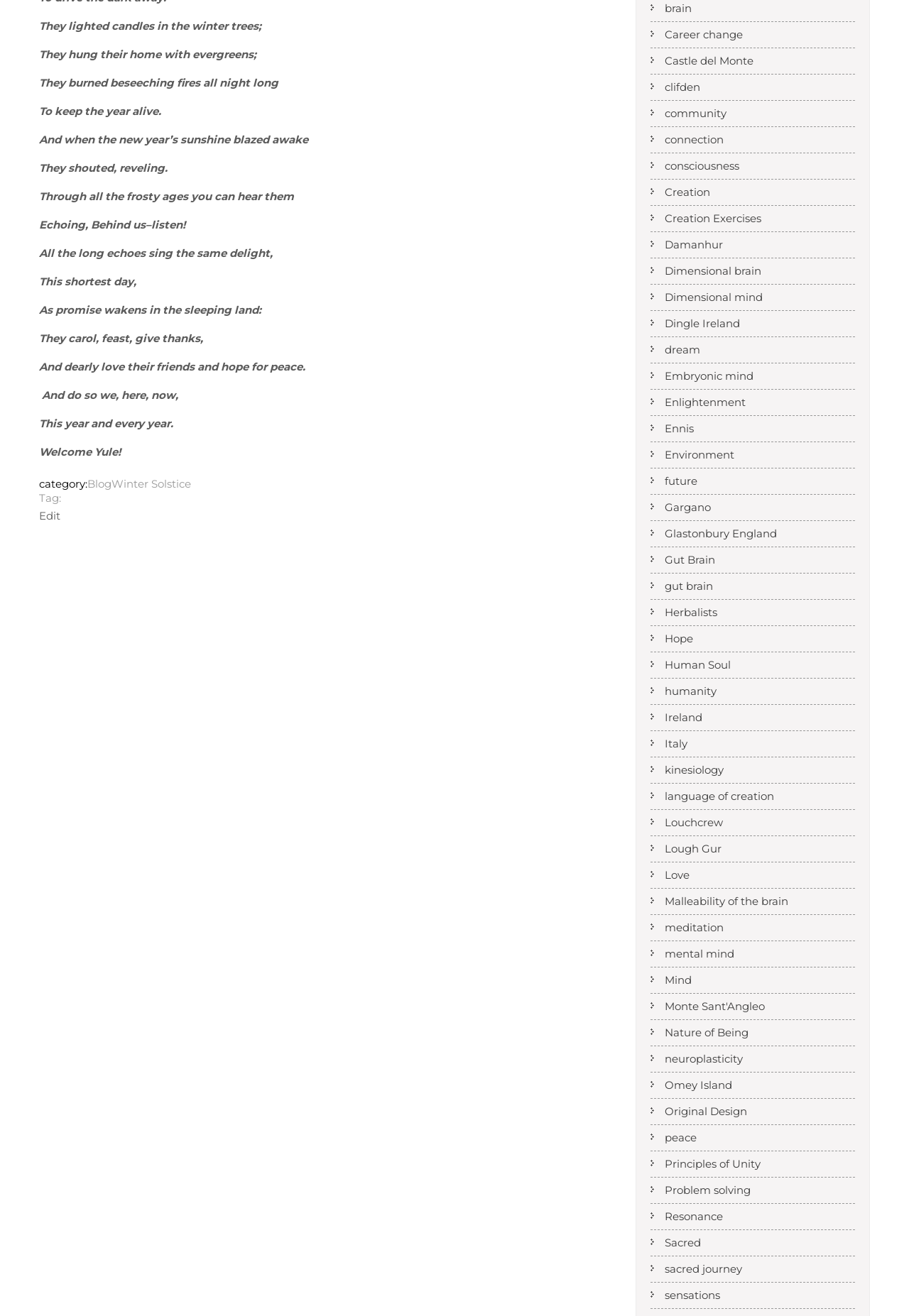Find the bounding box coordinates for the element described here: "Nature of Being".

[0.716, 0.774, 0.823, 0.795]